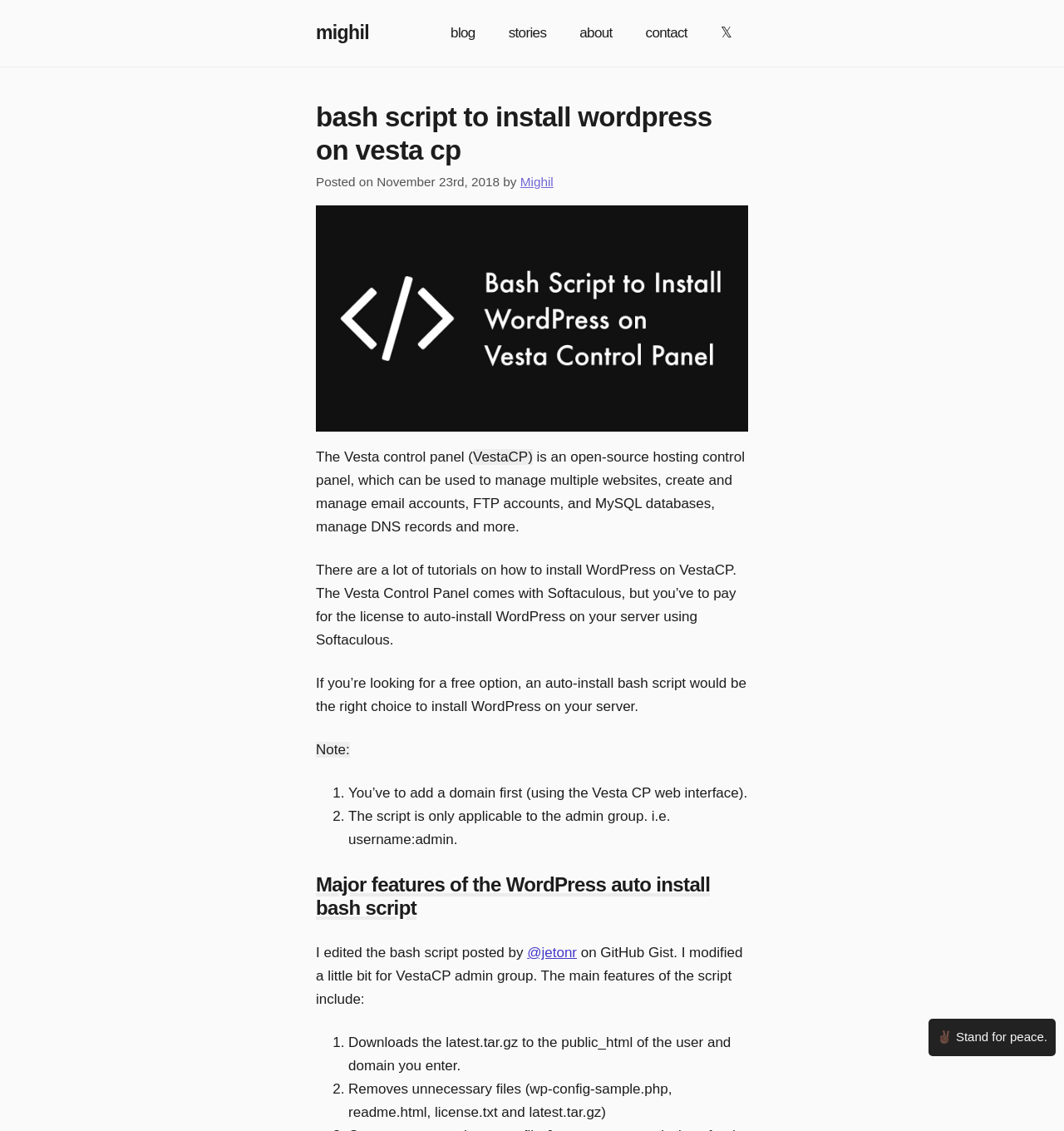Locate the bounding box coordinates of the area you need to click to fulfill this instruction: 'click the 'Mighil' link'. The coordinates must be in the form of four float numbers ranging from 0 to 1: [left, top, right, bottom].

[0.489, 0.155, 0.52, 0.167]